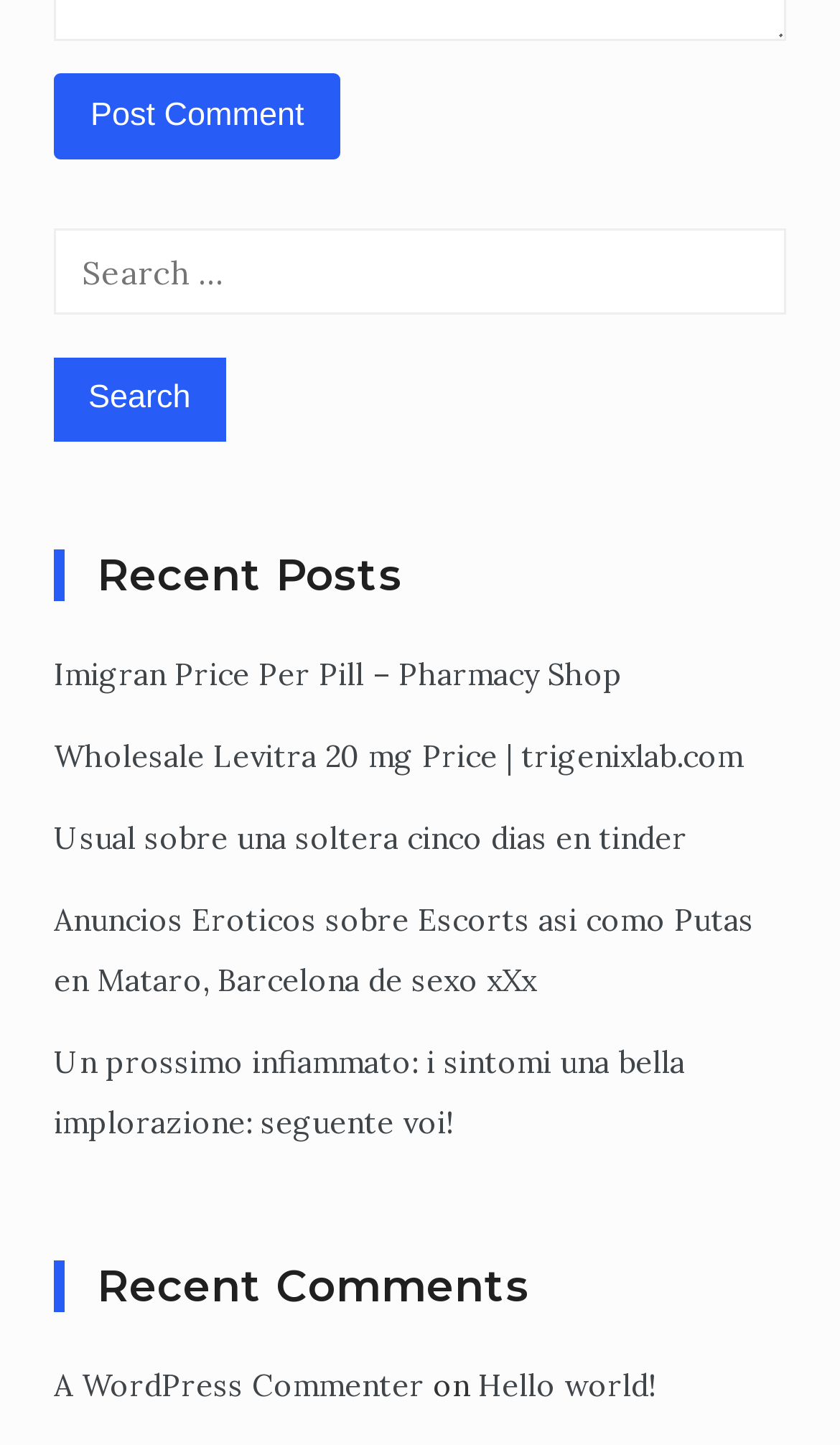Using the element description: "parent_node: Search for: value="Search"", determine the bounding box coordinates for the specified UI element. The coordinates should be four float numbers between 0 and 1, [left, top, right, bottom].

[0.064, 0.248, 0.268, 0.305]